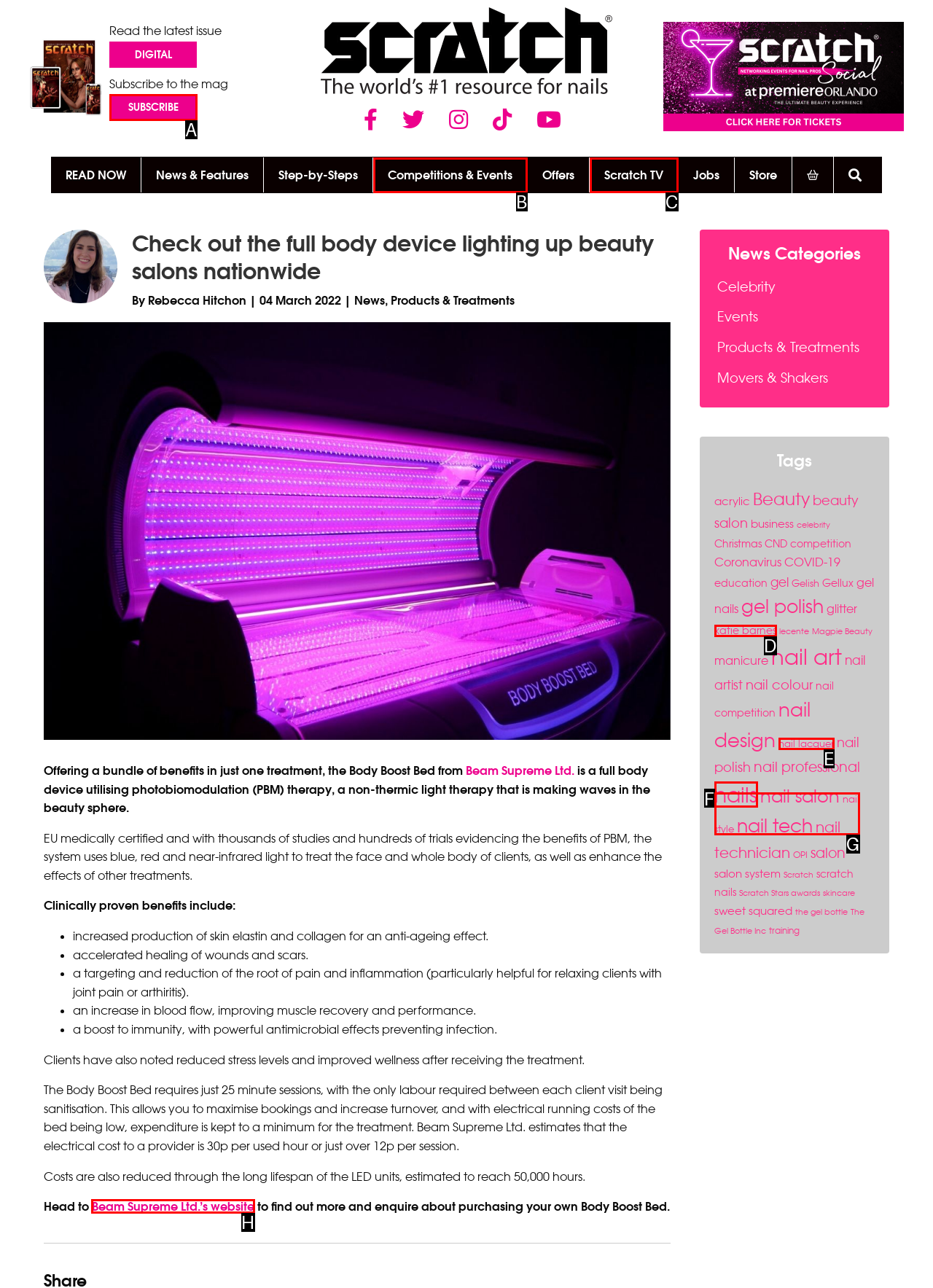Identify the letter of the correct UI element to fulfill the task: Visit Beam Supreme Ltd.’s website from the given options in the screenshot.

H